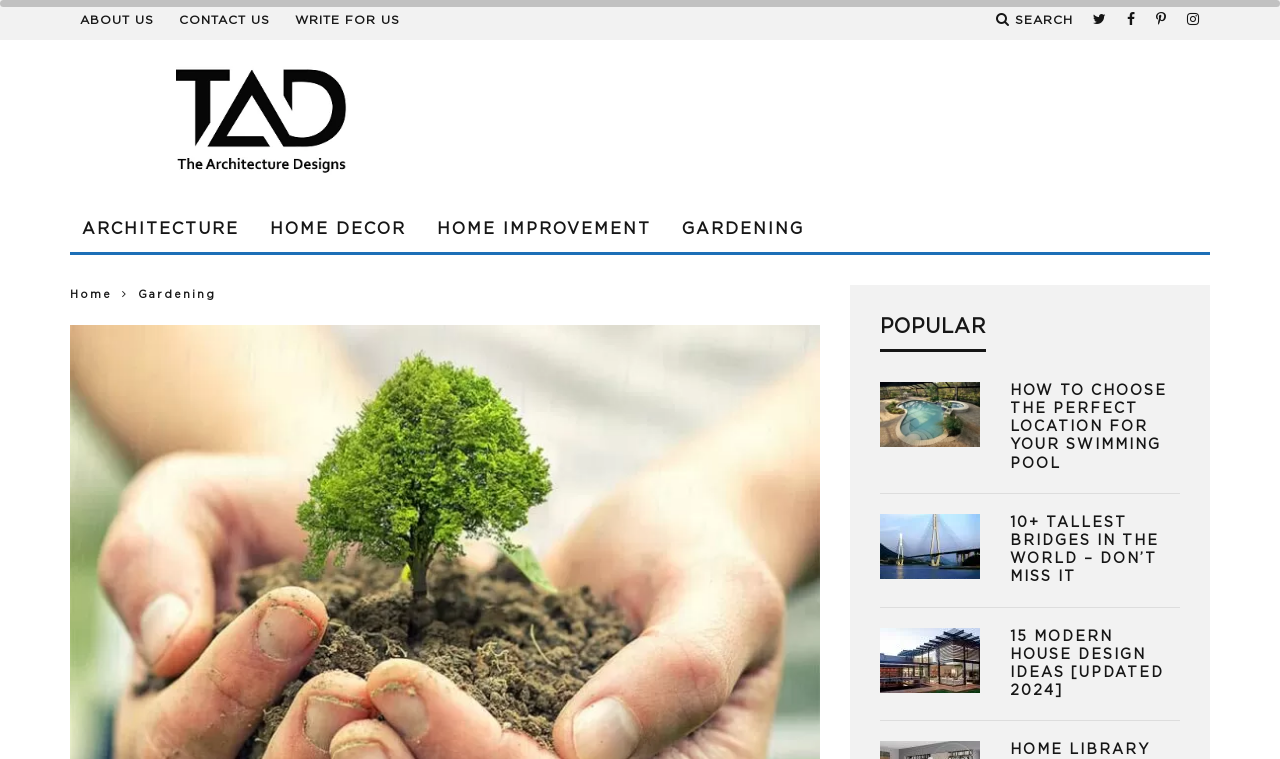What is the purpose of the progress bar at the top?
Give a one-word or short-phrase answer derived from the screenshot.

Page loading